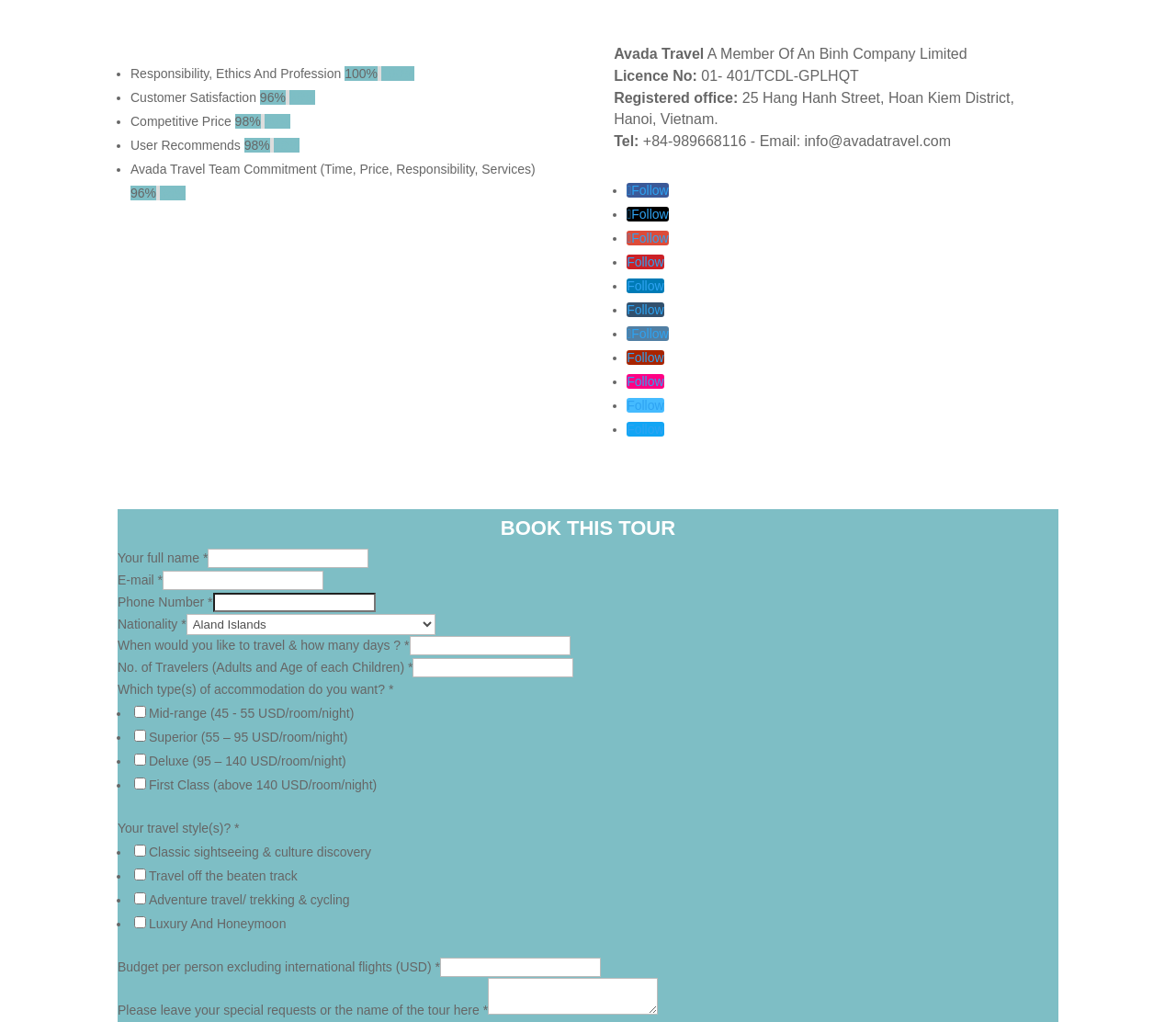Refer to the screenshot and answer the following question in detail:
What is the range of accommodation prices?

The webpage provides options for accommodation prices, ranging from Mid-range (45-55 USD/room/night) to First Class (above 140 USD/room/night).